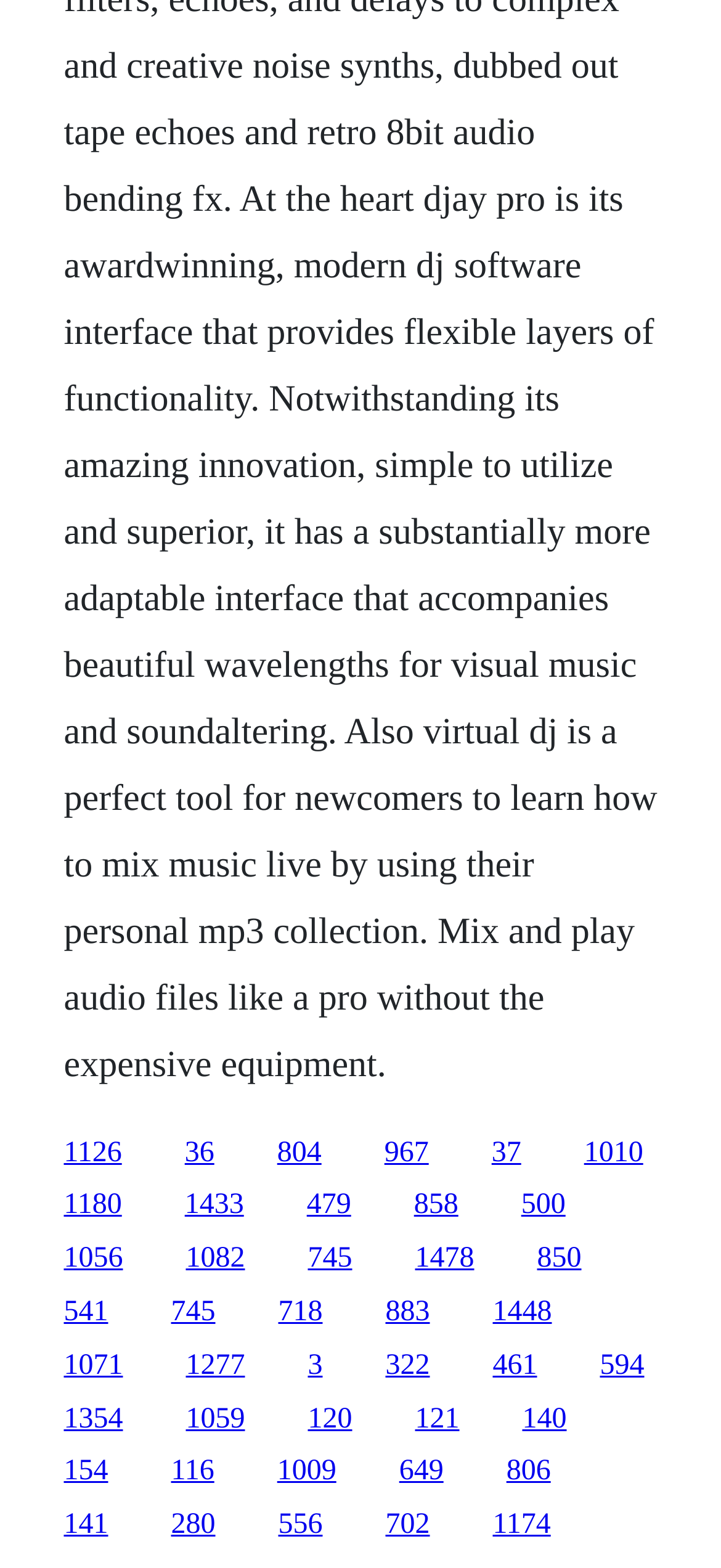Locate the bounding box coordinates of the clickable element to fulfill the following instruction: "click the link at the top left corner". Provide the coordinates as four float numbers between 0 and 1 in the format [left, top, right, bottom].

[0.088, 0.725, 0.169, 0.745]